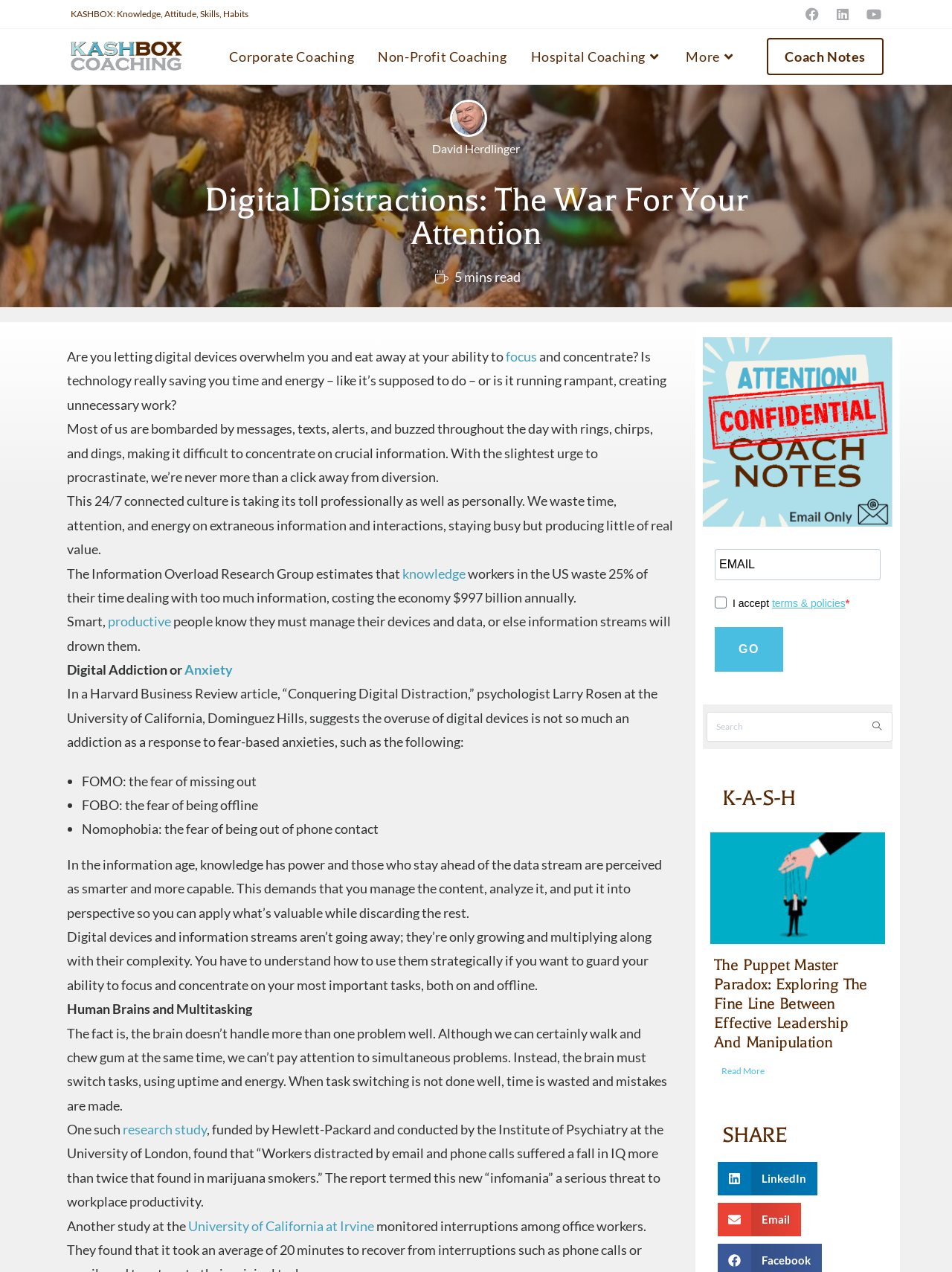Please identify the bounding box coordinates of the area that needs to be clicked to fulfill the following instruction: "Read more about 'The Puppet Master Paradox'."

[0.758, 0.836, 0.918, 0.86]